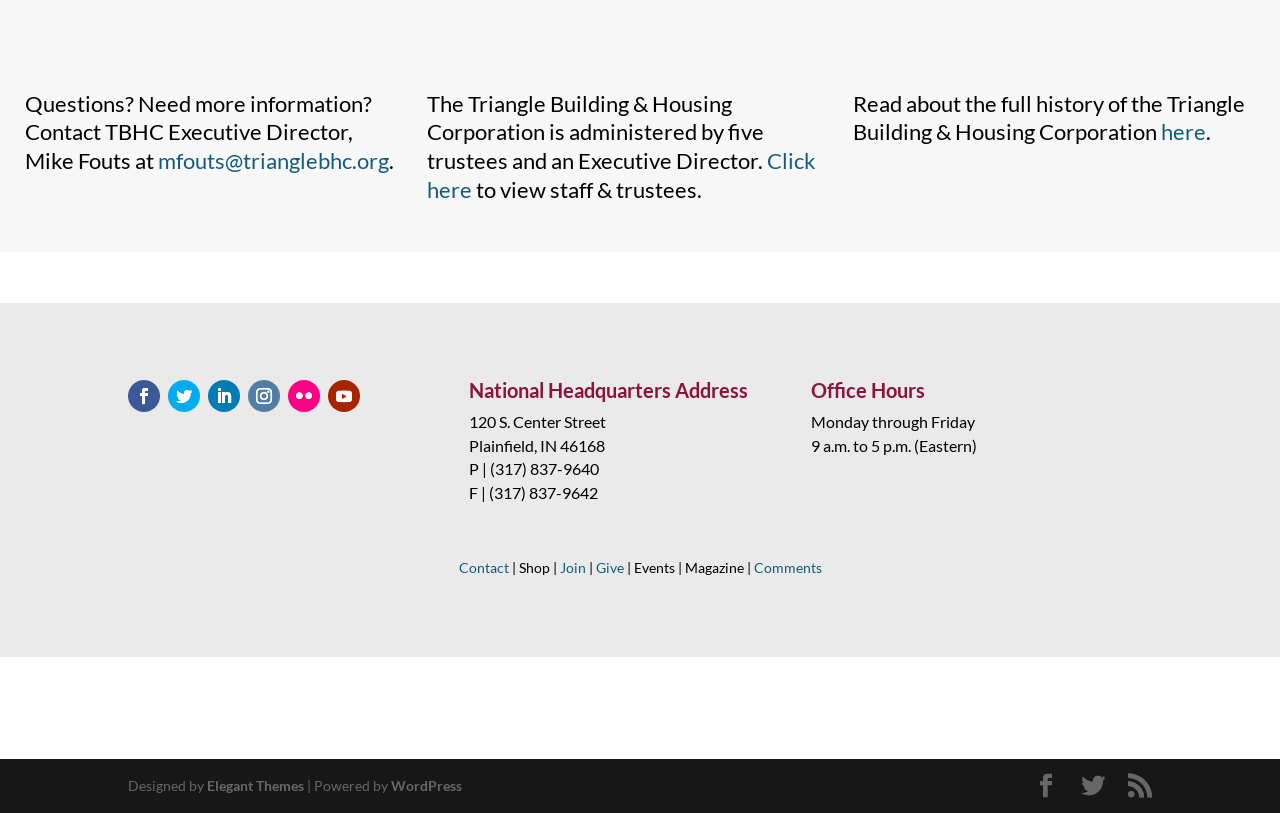Determine the bounding box coordinates of the area to click in order to meet this instruction: "Contact us".

[0.358, 0.44, 0.397, 0.46]